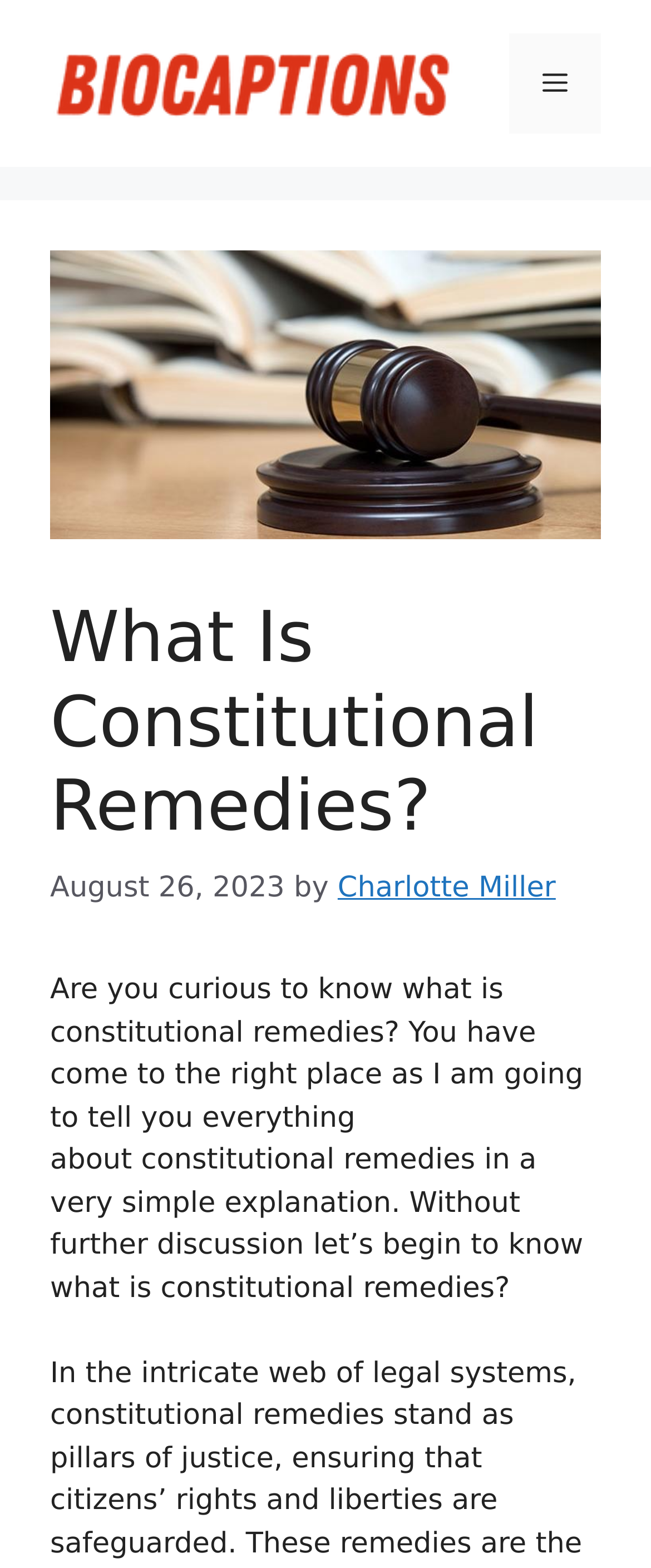Using the description: "Article", determine the UI element's bounding box coordinates. Ensure the coordinates are in the format of four float numbers between 0 and 1, i.e., [left, top, right, bottom].

None